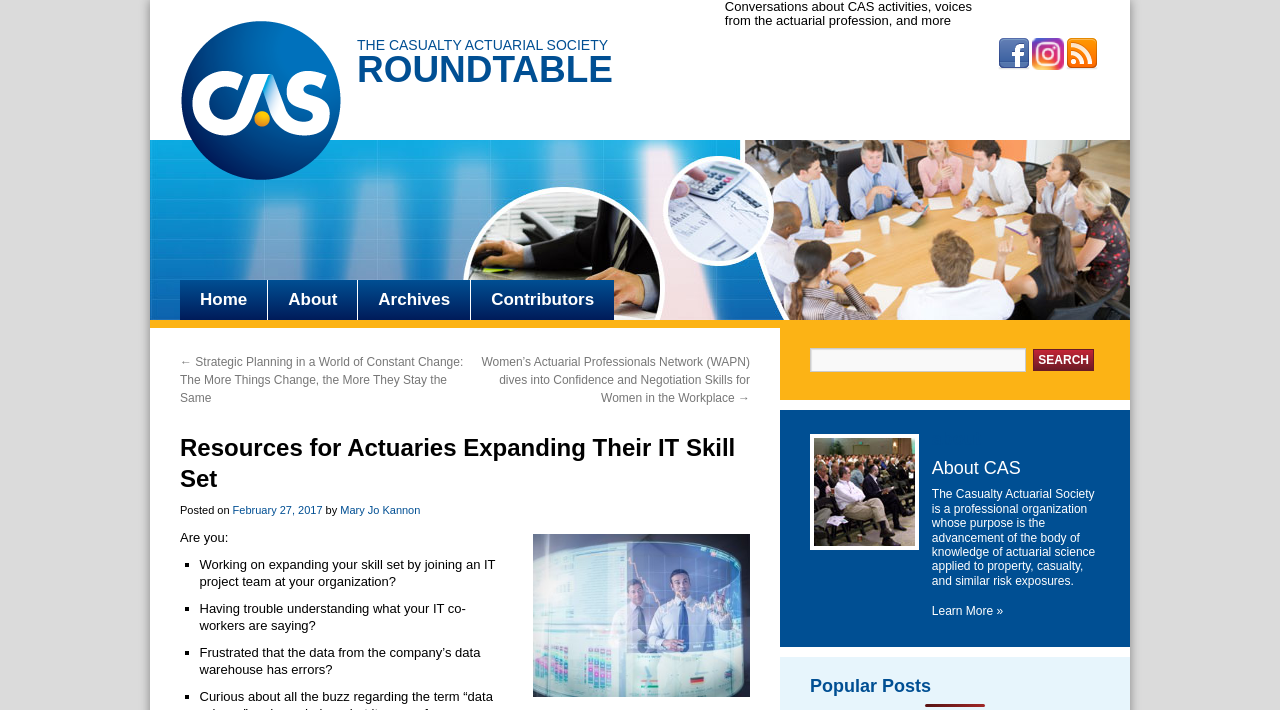Locate the bounding box for the described UI element: "title="The Casualty Actuarial Society Roundtable"". Ensure the coordinates are four float numbers between 0 and 1, formatted as [left, top, right, bottom].

[0.141, 0.028, 0.267, 0.263]